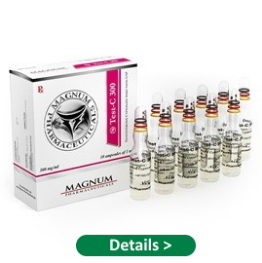What is the purpose of the green button?
Using the visual information, reply with a single word or short phrase.

To learn more about the product